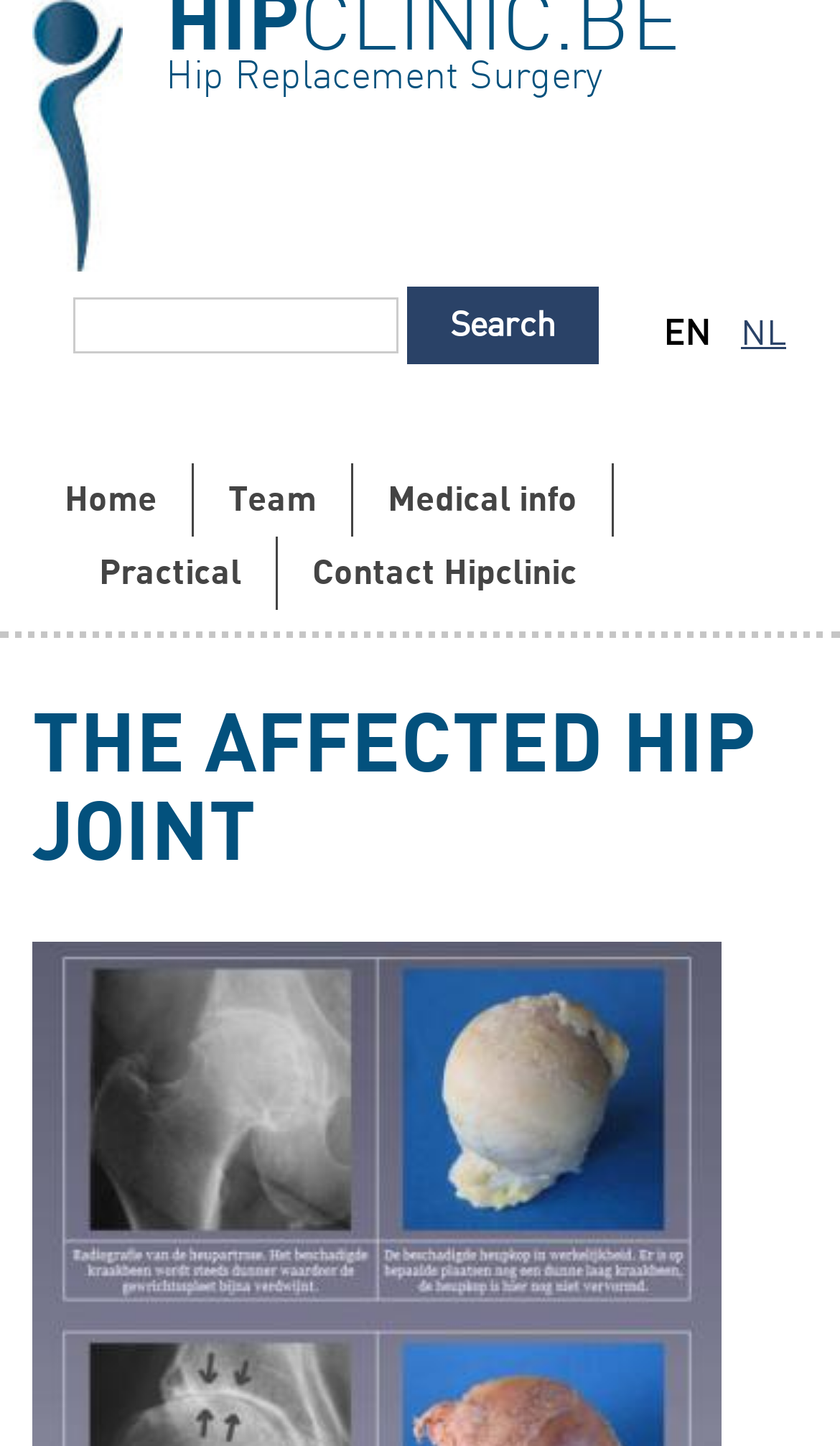Answer this question using a single word or a brief phrase:
What is the text on the top-left corner of the webpage?

Home